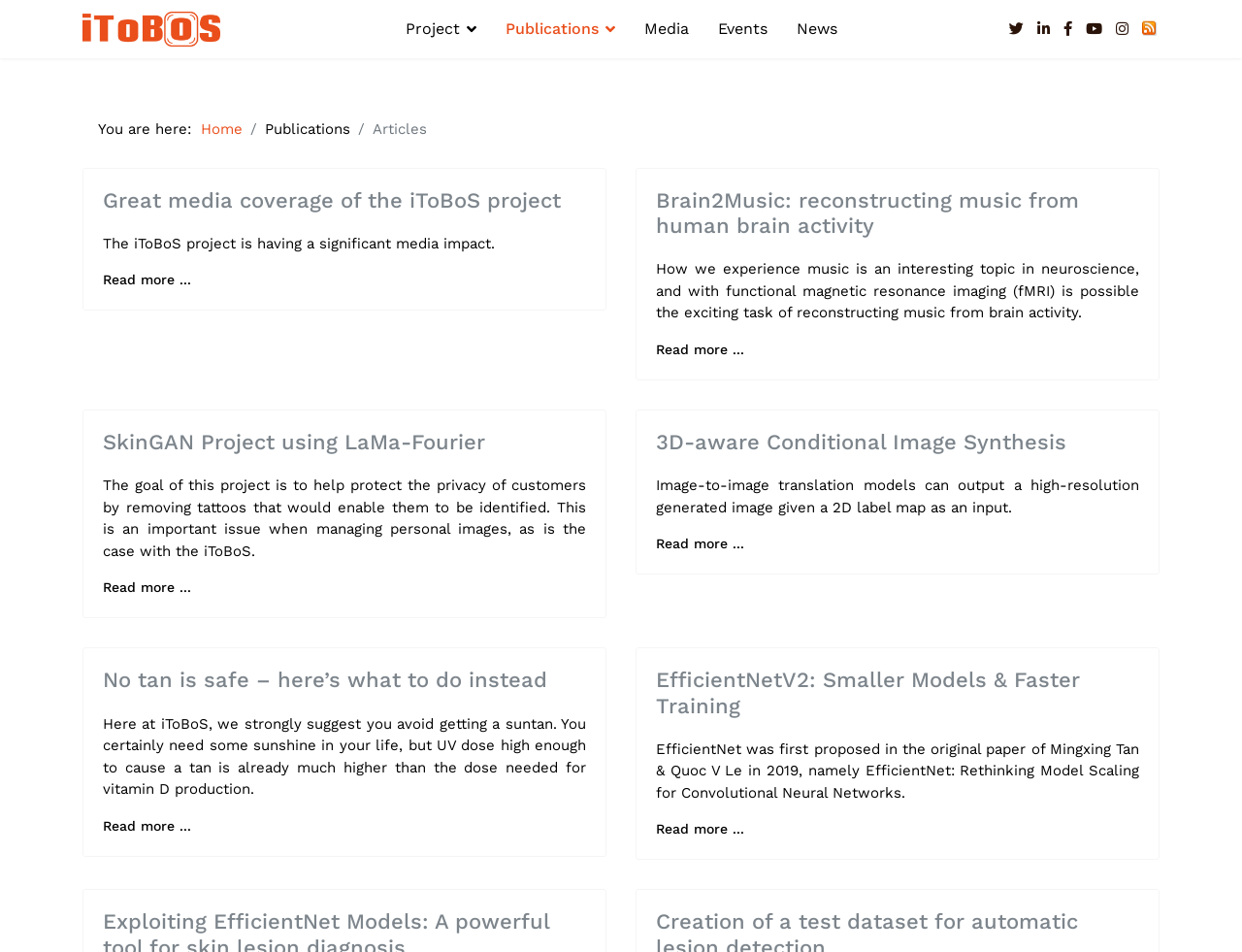Determine the bounding box coordinates of the element that should be clicked to execute the following command: "Visit the Twitter page".

[0.812, 0.021, 0.824, 0.04]